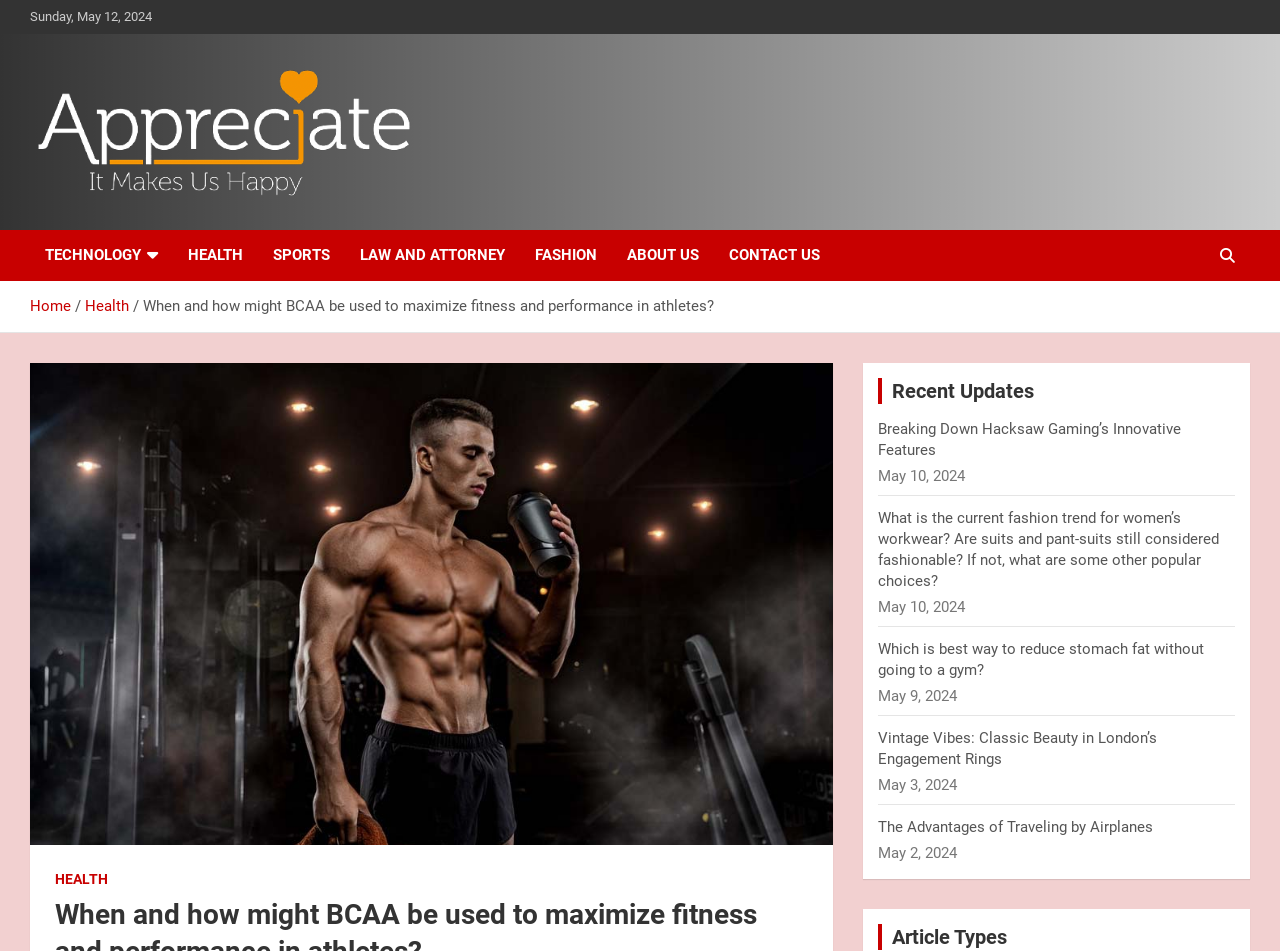Please identify the bounding box coordinates of the clickable region that I should interact with to perform the following instruction: "Read the article 'Breaking Down Hacksaw Gaming’s Innovative Features'". The coordinates should be expressed as four float numbers between 0 and 1, i.e., [left, top, right, bottom].

[0.686, 0.442, 0.923, 0.483]